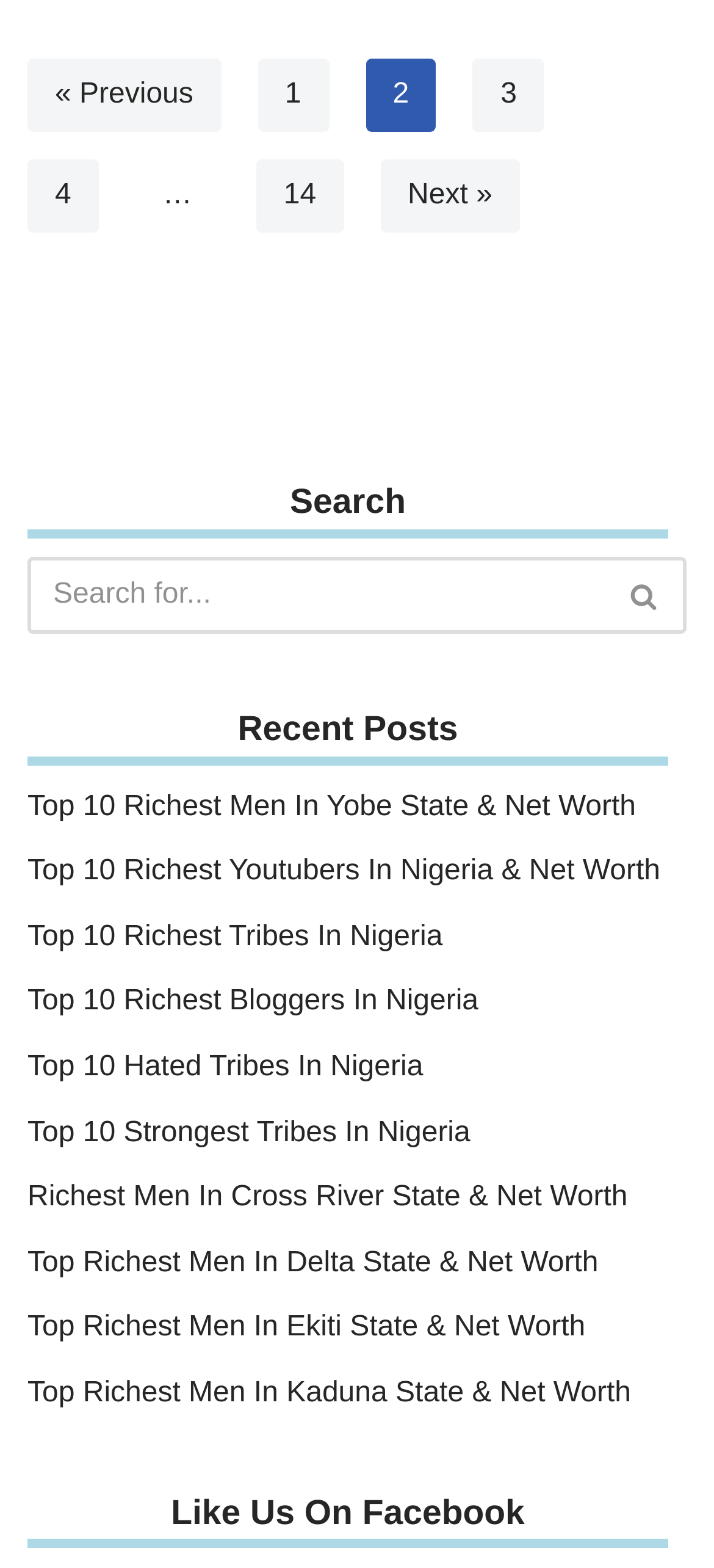Show the bounding box coordinates of the element that should be clicked to complete the task: "go to previous page".

[0.038, 0.038, 0.309, 0.085]